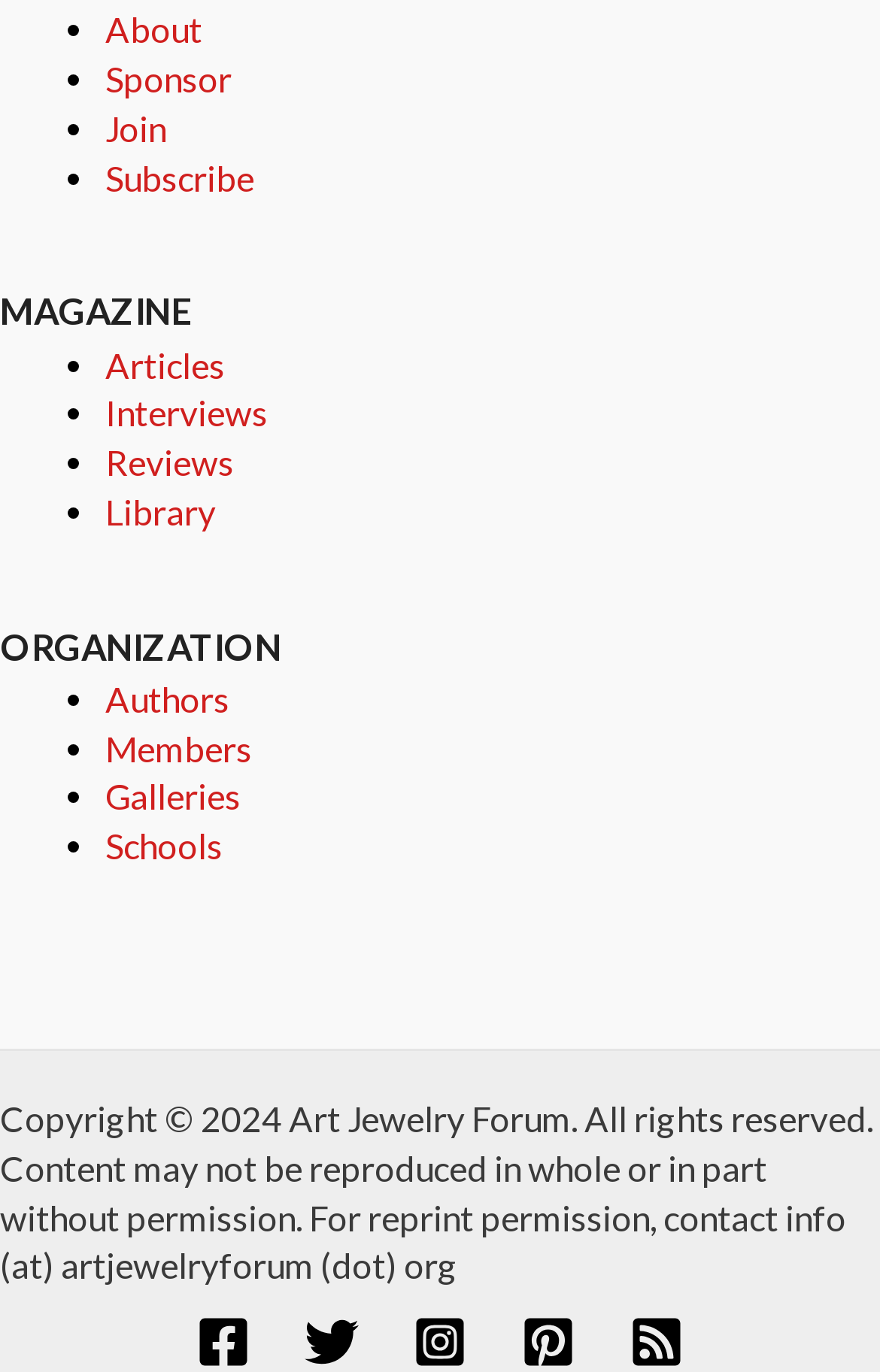What is the copyright year?
Please respond to the question with as much detail as possible.

The static text at the bottom of the webpage mentions 'Copyright © 2024 Art Jewelry Forum', so I infer that the copyright year is 2024.